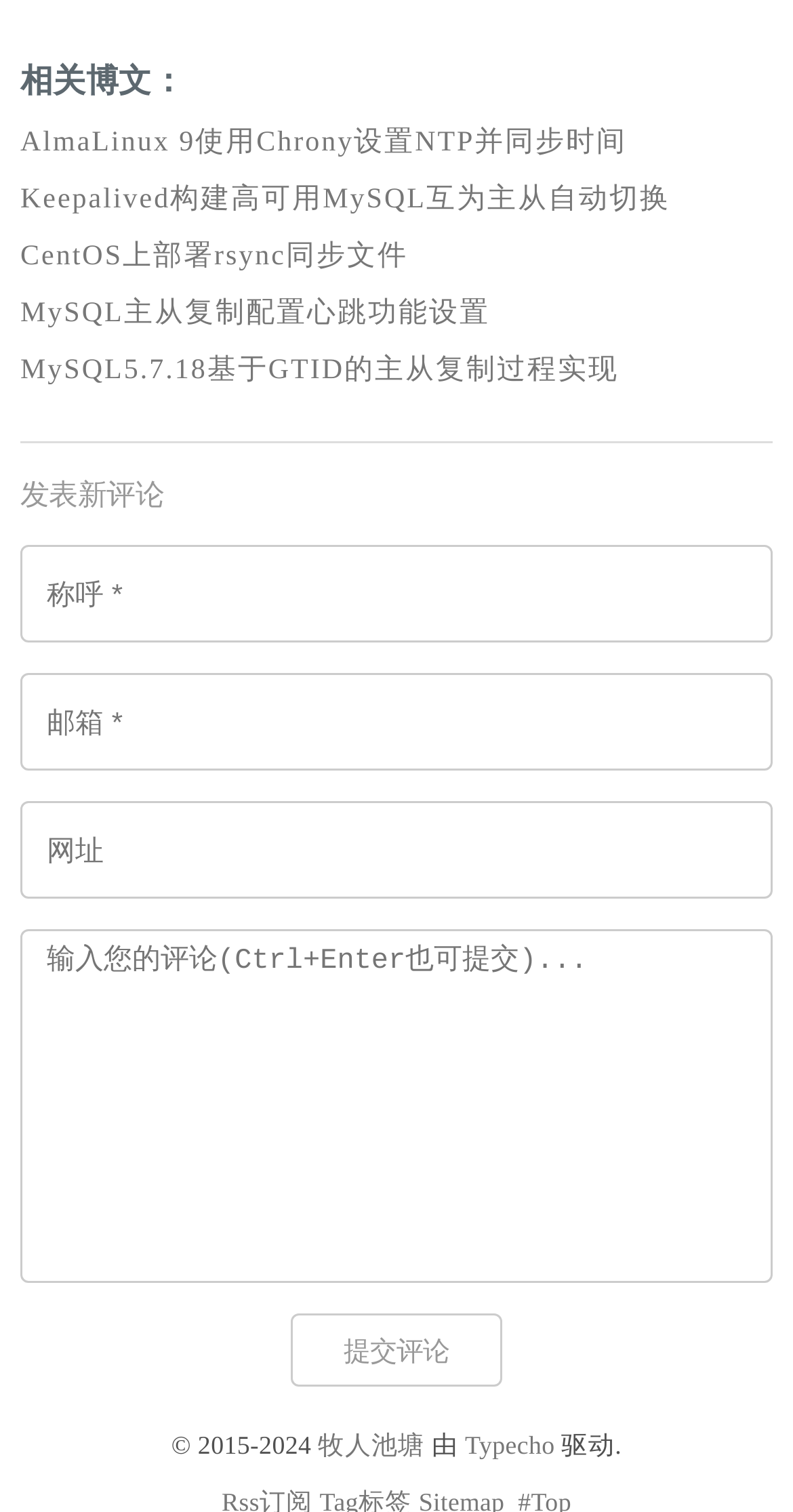Provide a one-word or brief phrase answer to the question:
How many links are there in the related blog posts section?

6